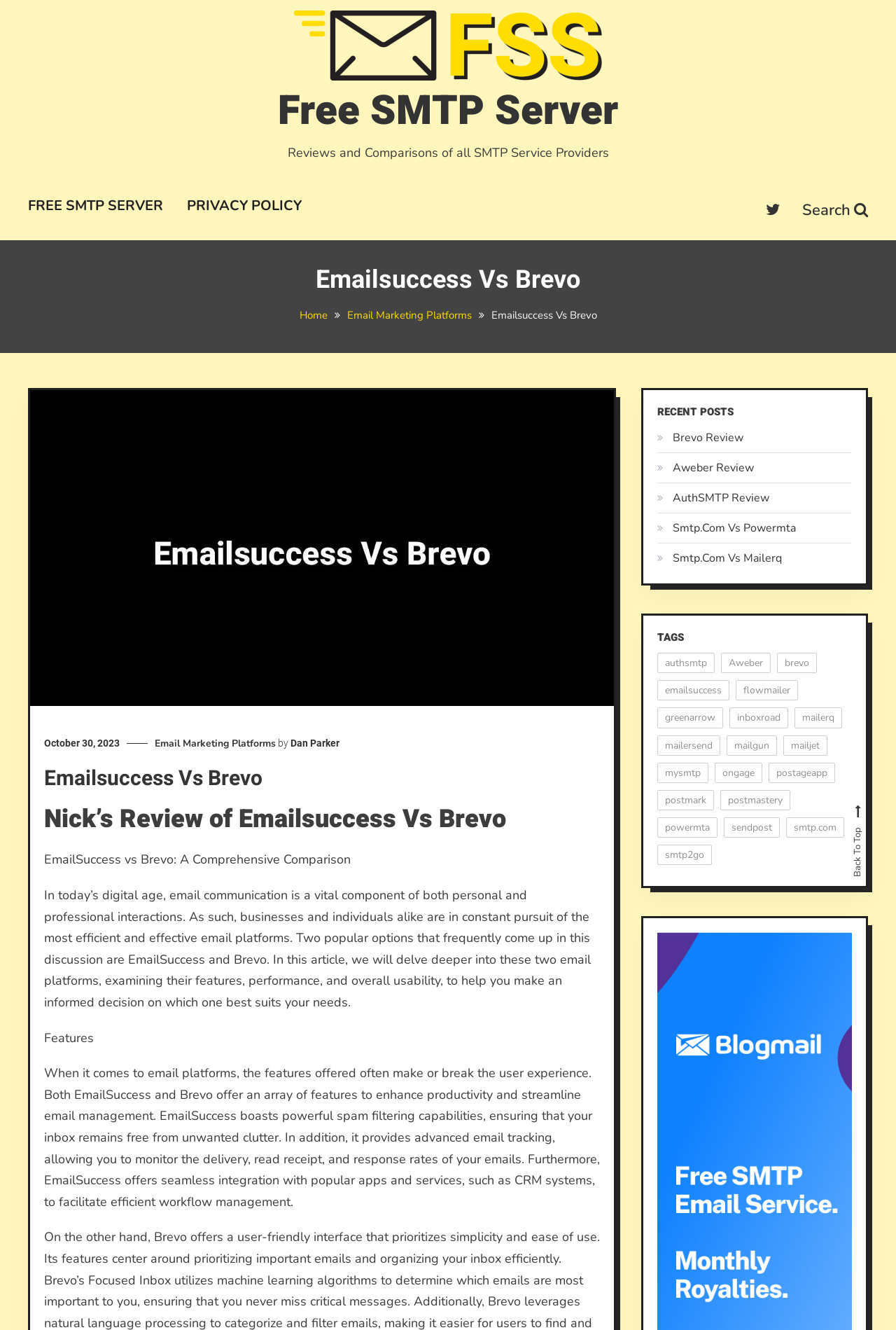Use a single word or phrase to answer the question: What is the category of the tags listed on this webpage?

Email marketing platforms